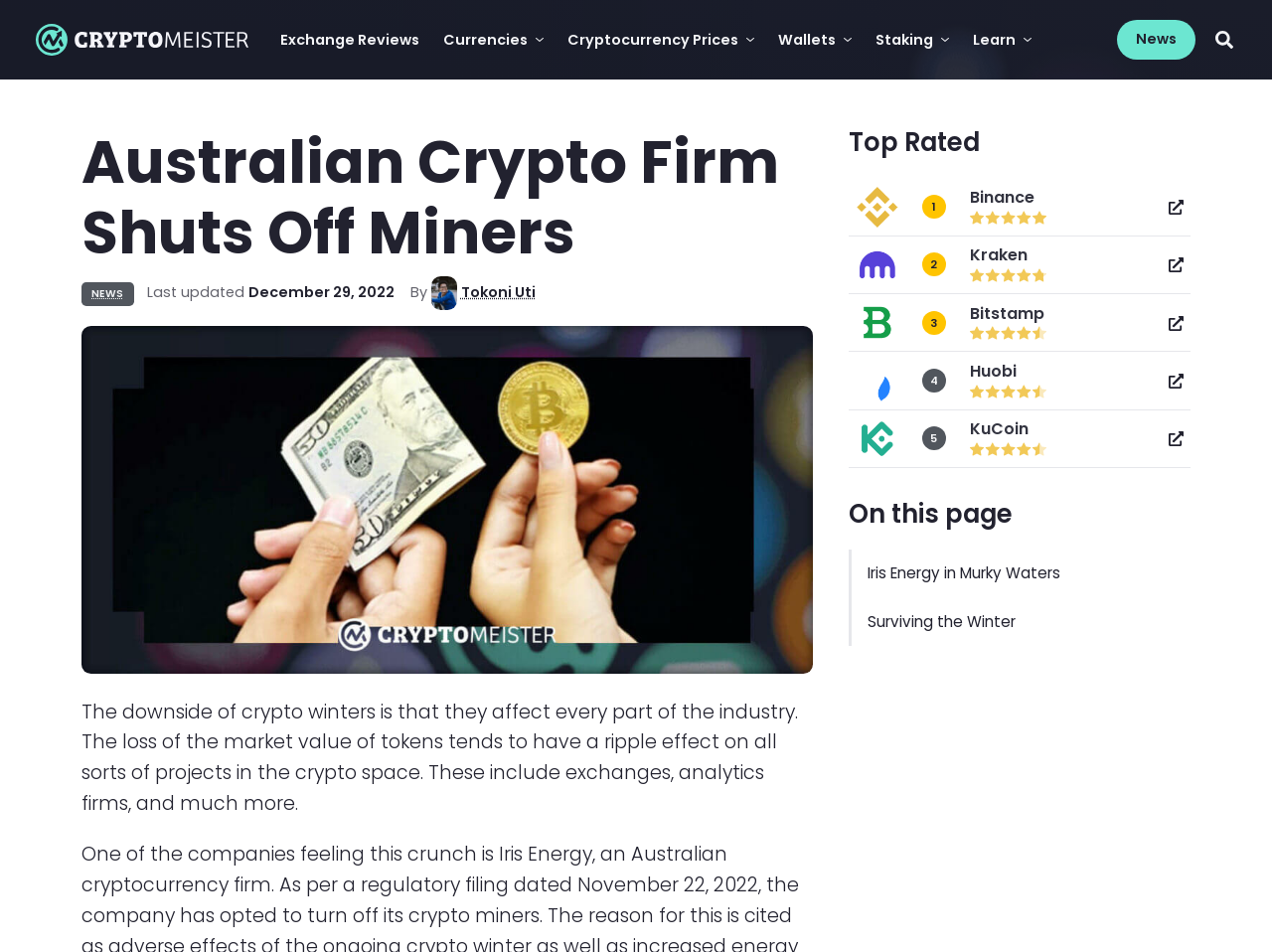Using the description: "Iris Energy in Murky Waters", determine the UI element's bounding box coordinates. Ensure the coordinates are in the format of four float numbers between 0 and 1, i.e., [left, top, right, bottom].

[0.667, 0.578, 0.936, 0.628]